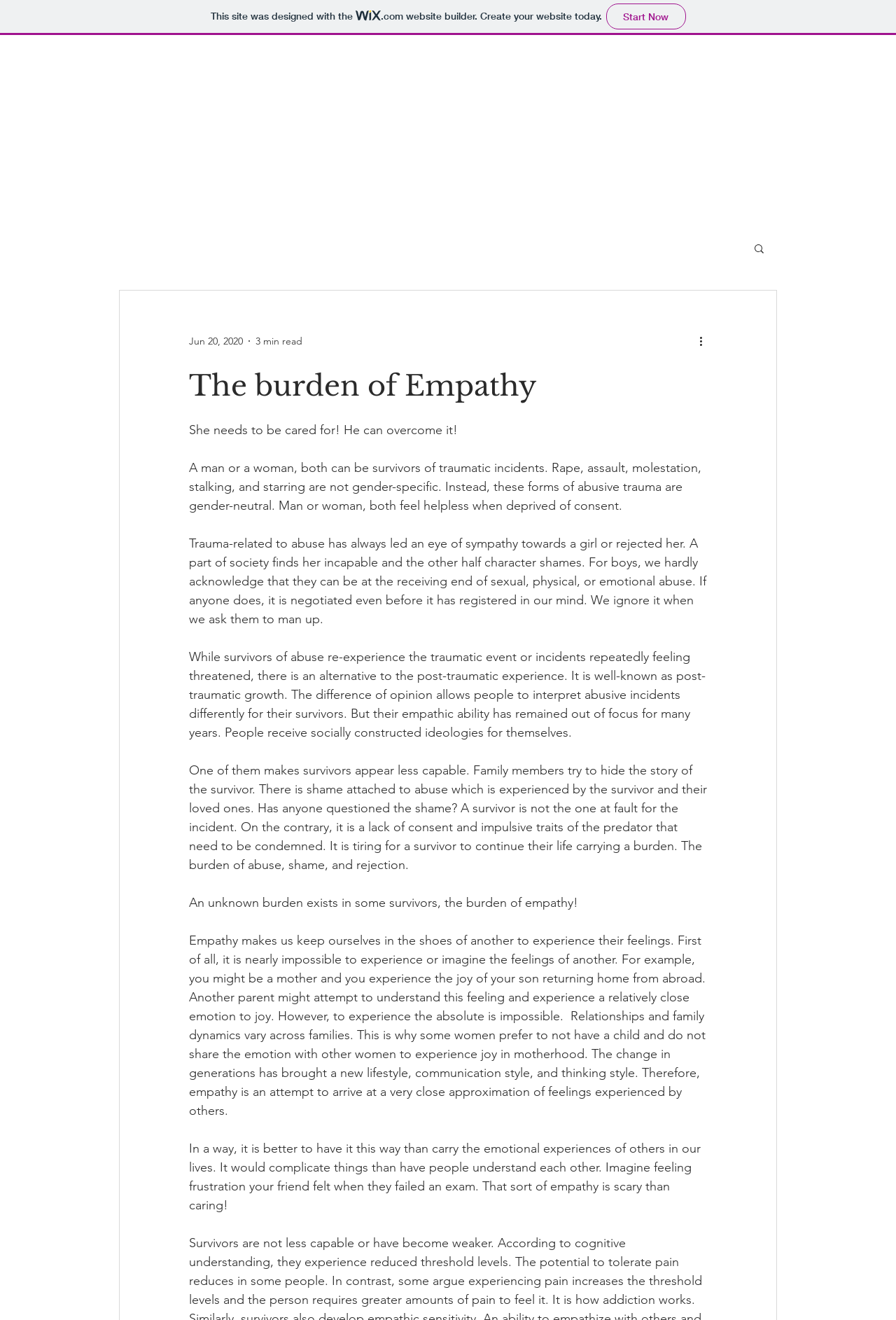What is the topic of the article?
Please elaborate on the answer to the question with detailed information.

The topic of the article can be determined by reading the heading 'The burden of Empathy' which is located at the top of the webpage, indicating that the article is about the concept of empathy and its implications.